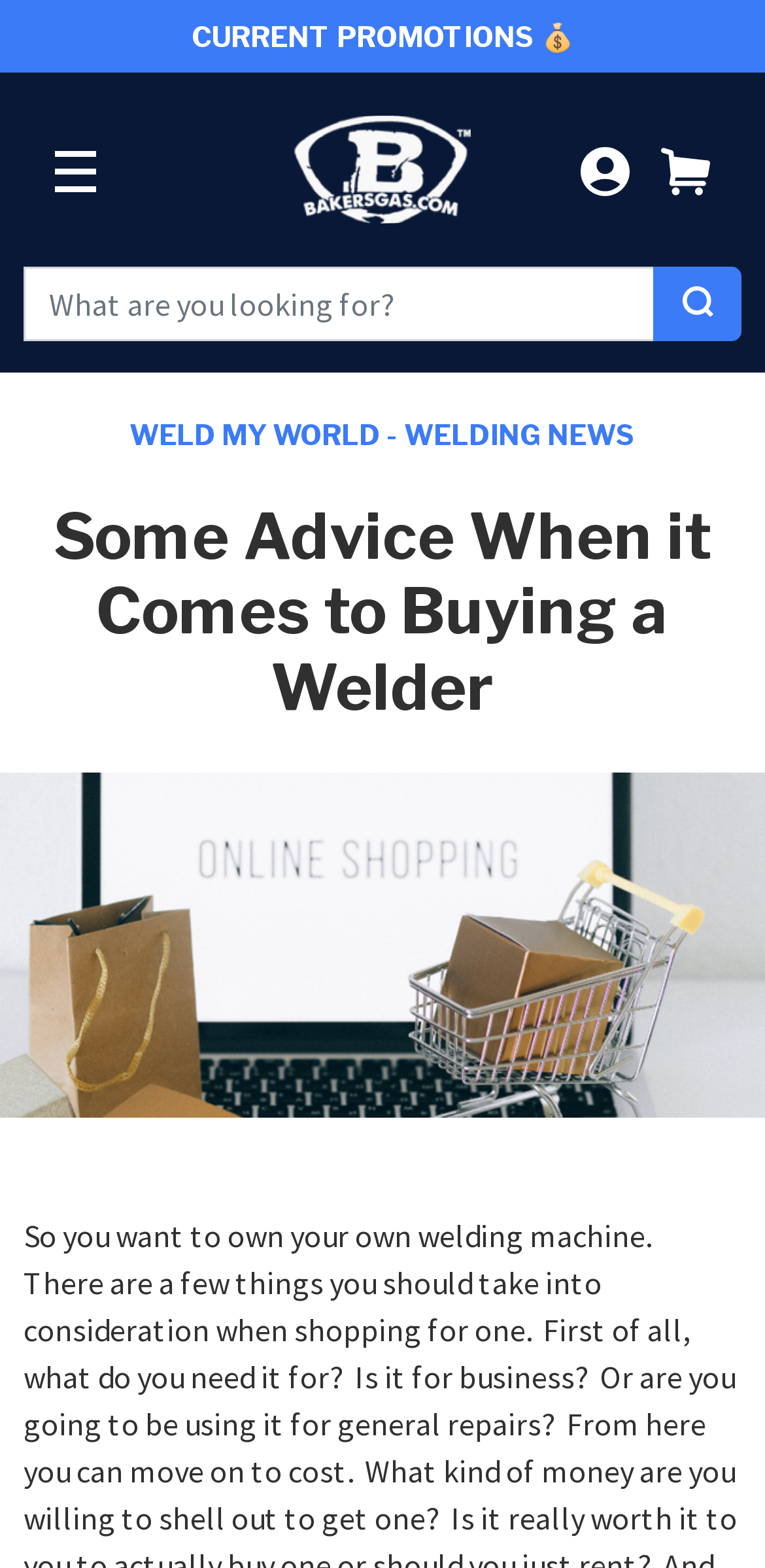Pinpoint the bounding box coordinates of the area that must be clicked to complete this instruction: "View current promotions".

[0.0, 0.0, 1.0, 0.046]